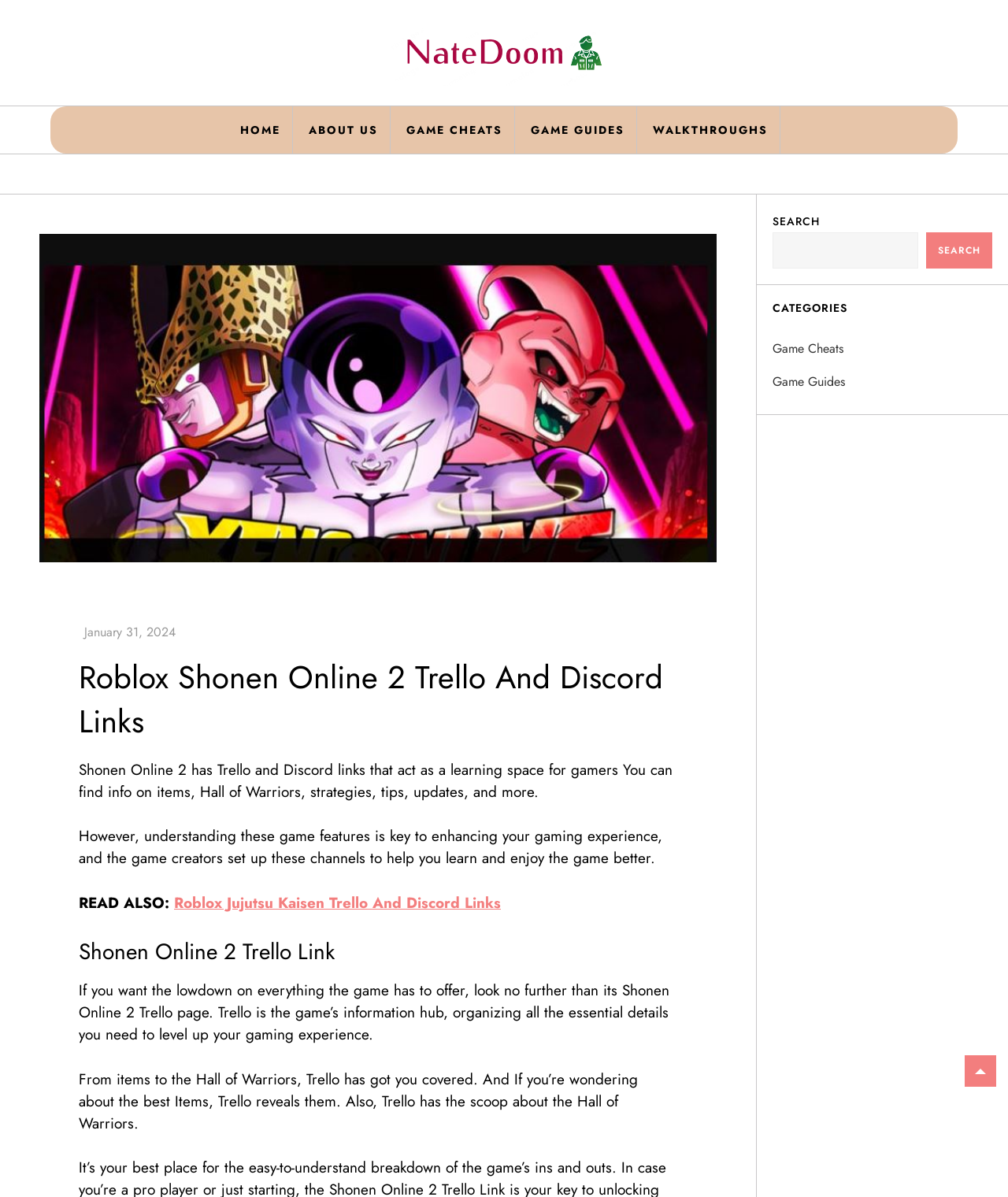Based on the visual content of the image, answer the question thoroughly: What is the name of the game discussed on this webpage?

The webpage has a heading 'Roblox Shonen Online 2 Trello And Discord Links' and multiple mentions of 'Shonen Online 2' throughout the content, indicating that this is the game being discussed.